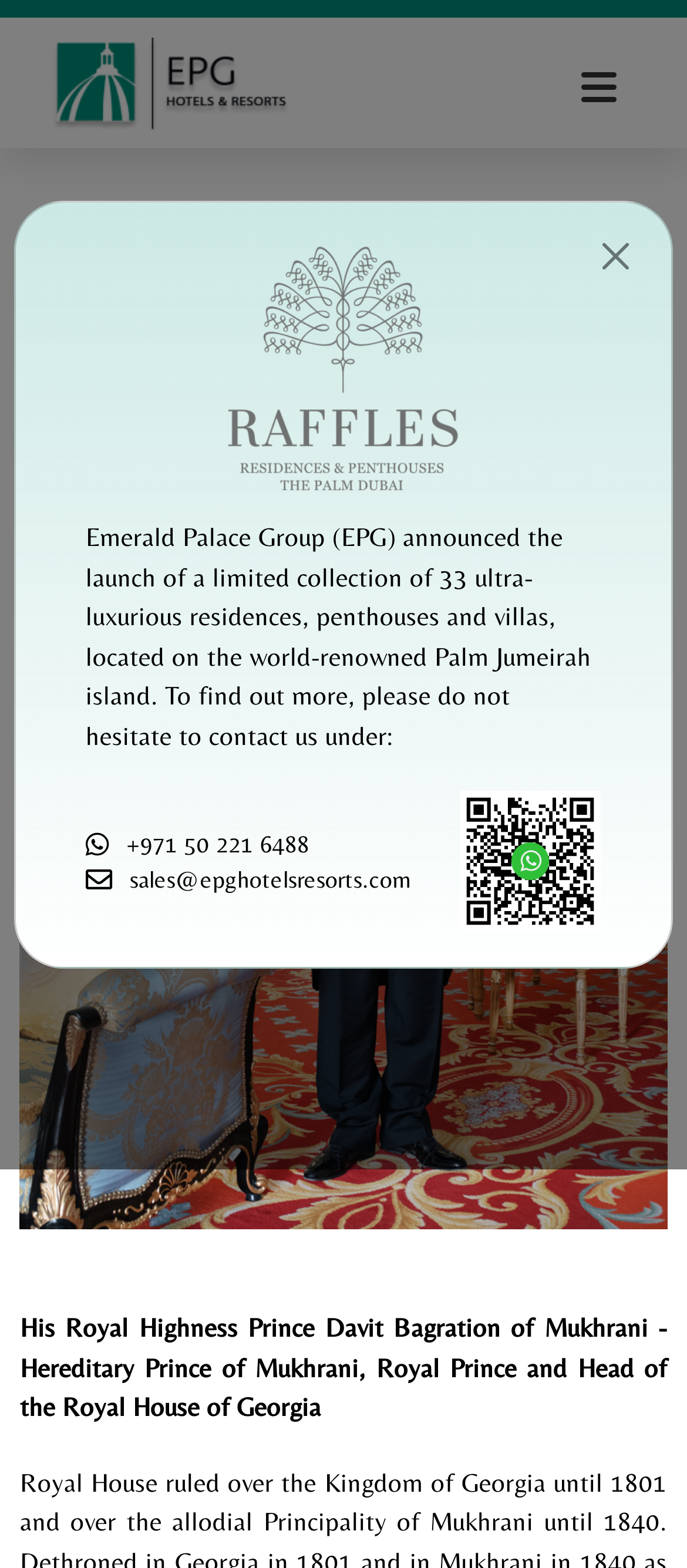What is the phone number to contact for more information?
Provide a fully detailed and comprehensive answer to the question.

I found the answer by looking at the link element with the text '+971 50 221 6488' which is located in the dialog element.